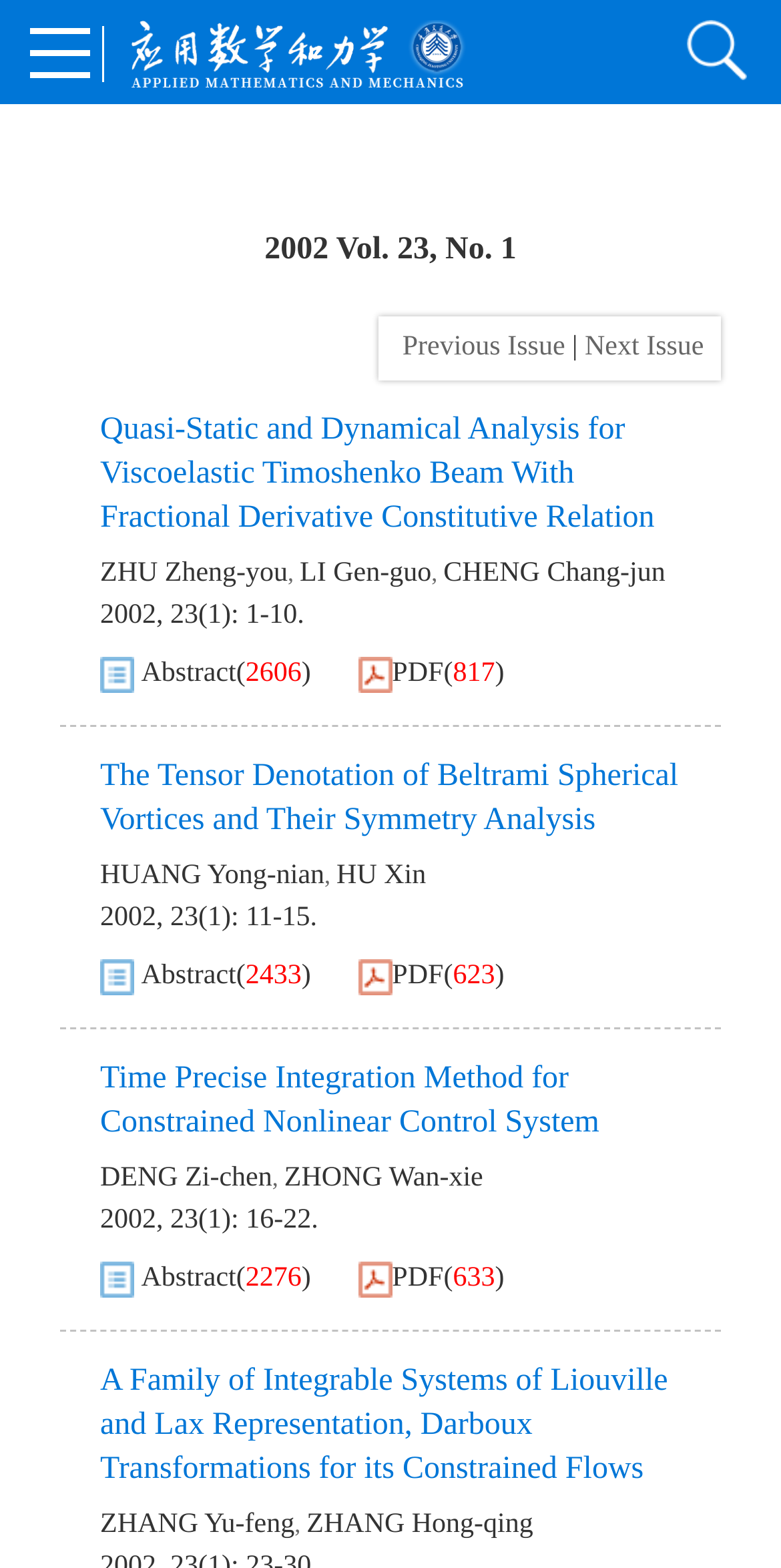Specify the bounding box coordinates of the element's area that should be clicked to execute the given instruction: "View previous issue". The coordinates should be four float numbers between 0 and 1, i.e., [left, top, right, bottom].

[0.497, 0.212, 0.724, 0.231]